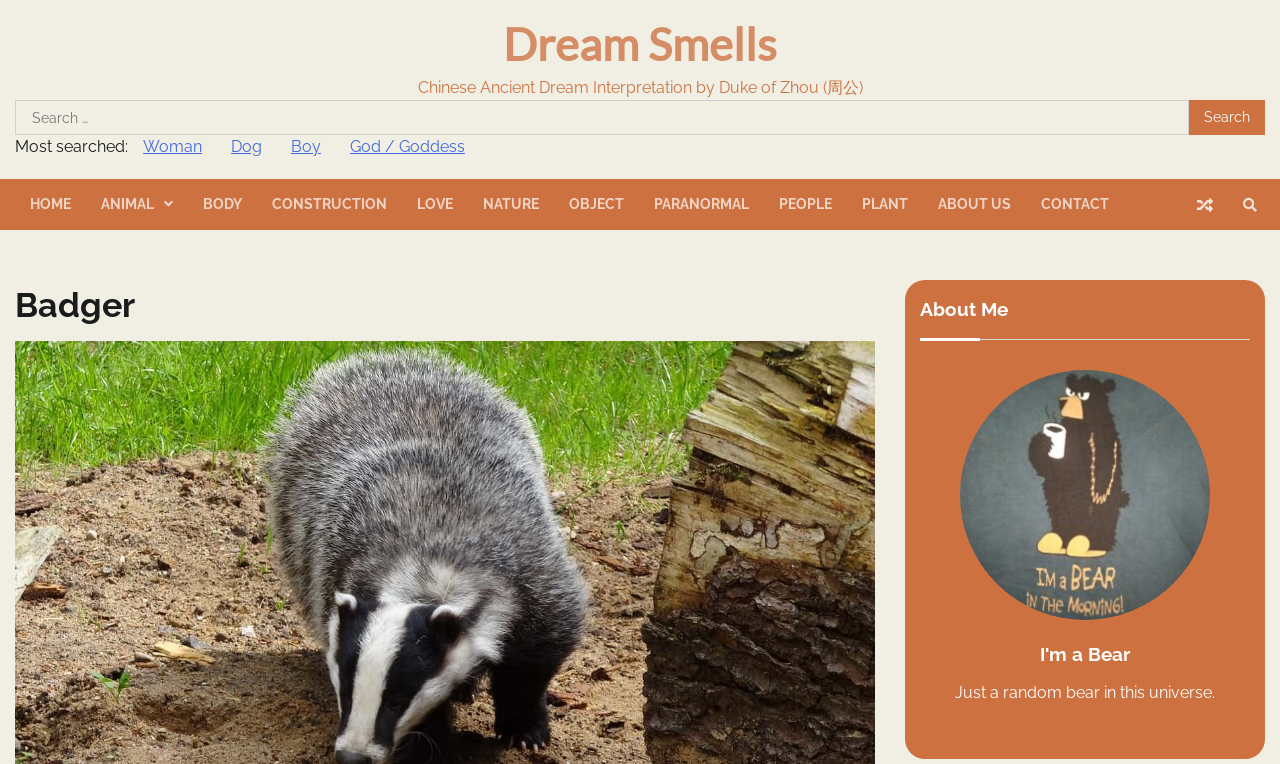Please answer the following question using a single word or phrase: 
What is the name of the ancient Chinese dream interpreter?

Duke of Zhou